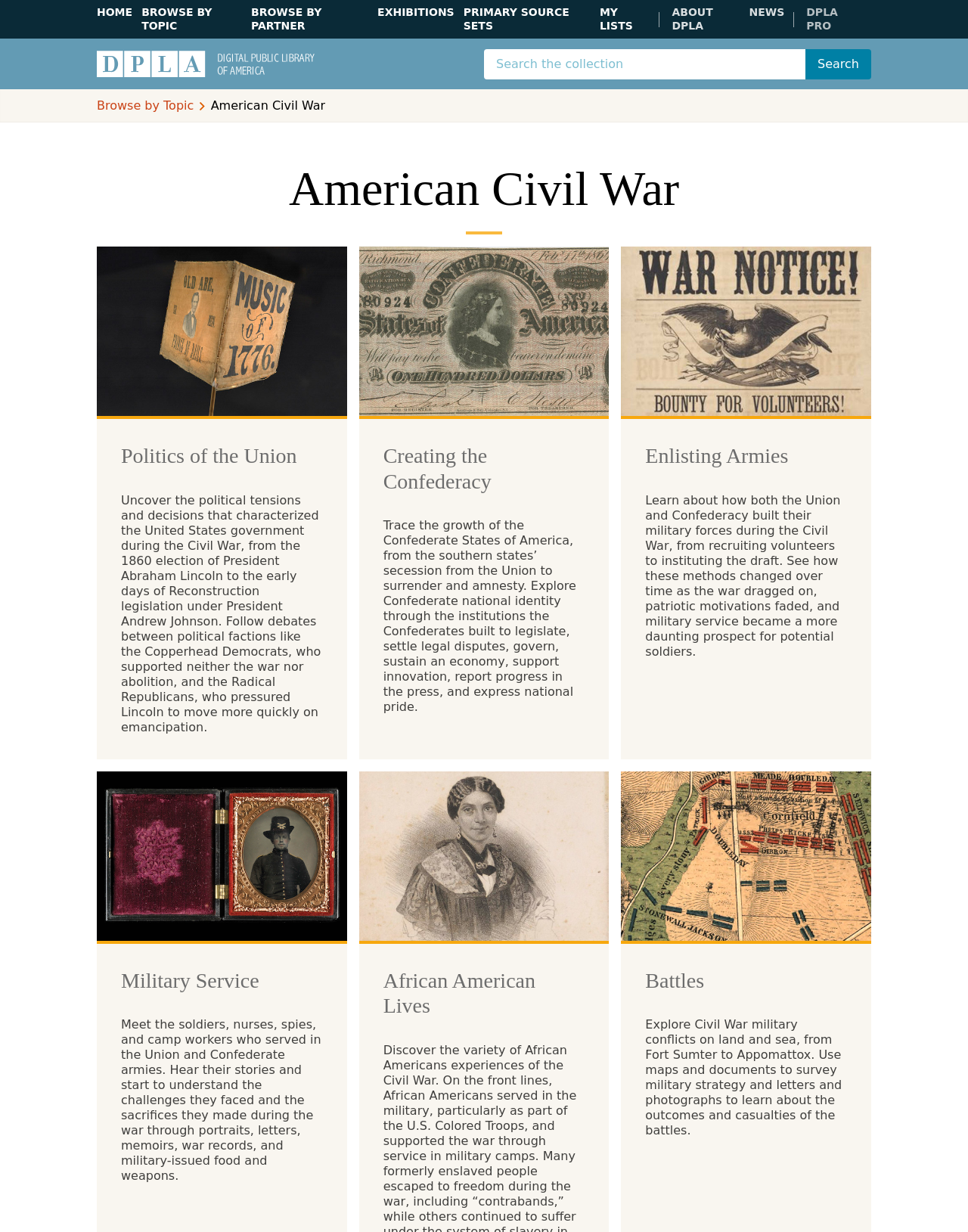Reply to the question with a single word or phrase:
What can be searched on this webpage?

The collection